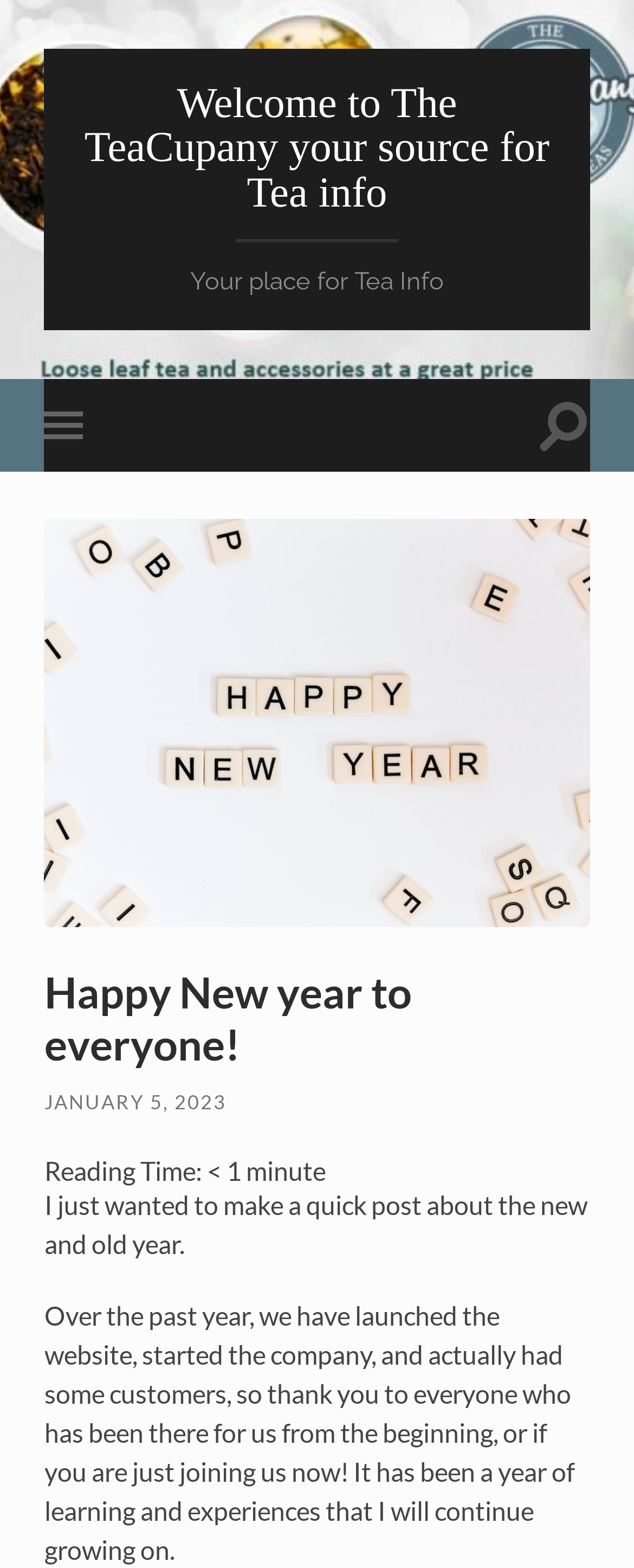What is the author thanking people for?
Please provide a comprehensive answer based on the details in the screenshot.

The author is thanking people for their support throughout the year, as mentioned in the text 'thank you to everyone who has been there for us from the beginning, or if you are just joining us now!'.